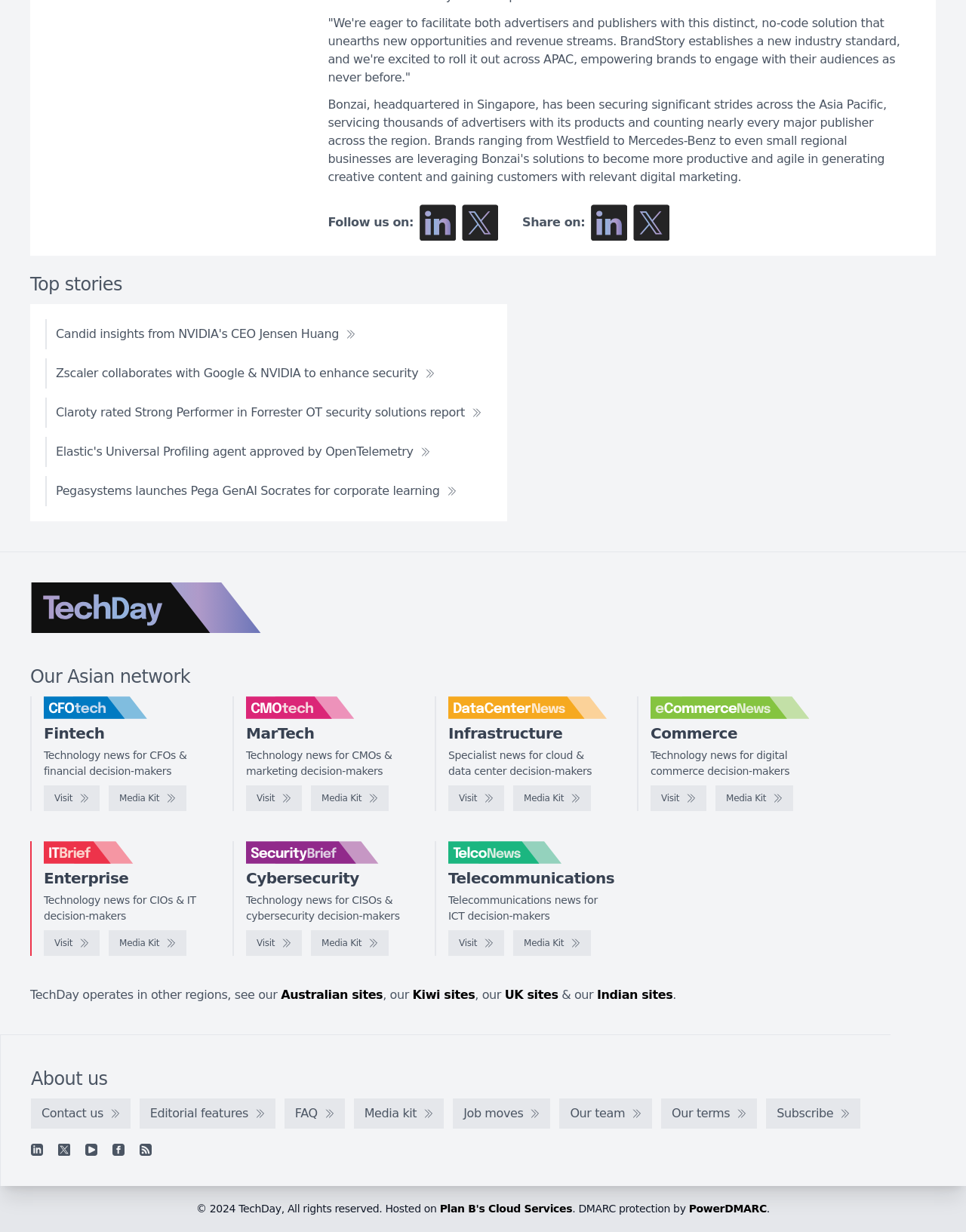Refer to the image and answer the question with as much detail as possible: How many news categories are listed on this webpage?

I counted the number of categories listed on the webpage, including Fintech, MarTech, Infrastructure, eCommerce, Enterprise, and Cybersecurity, and found that there are 6 categories in total.